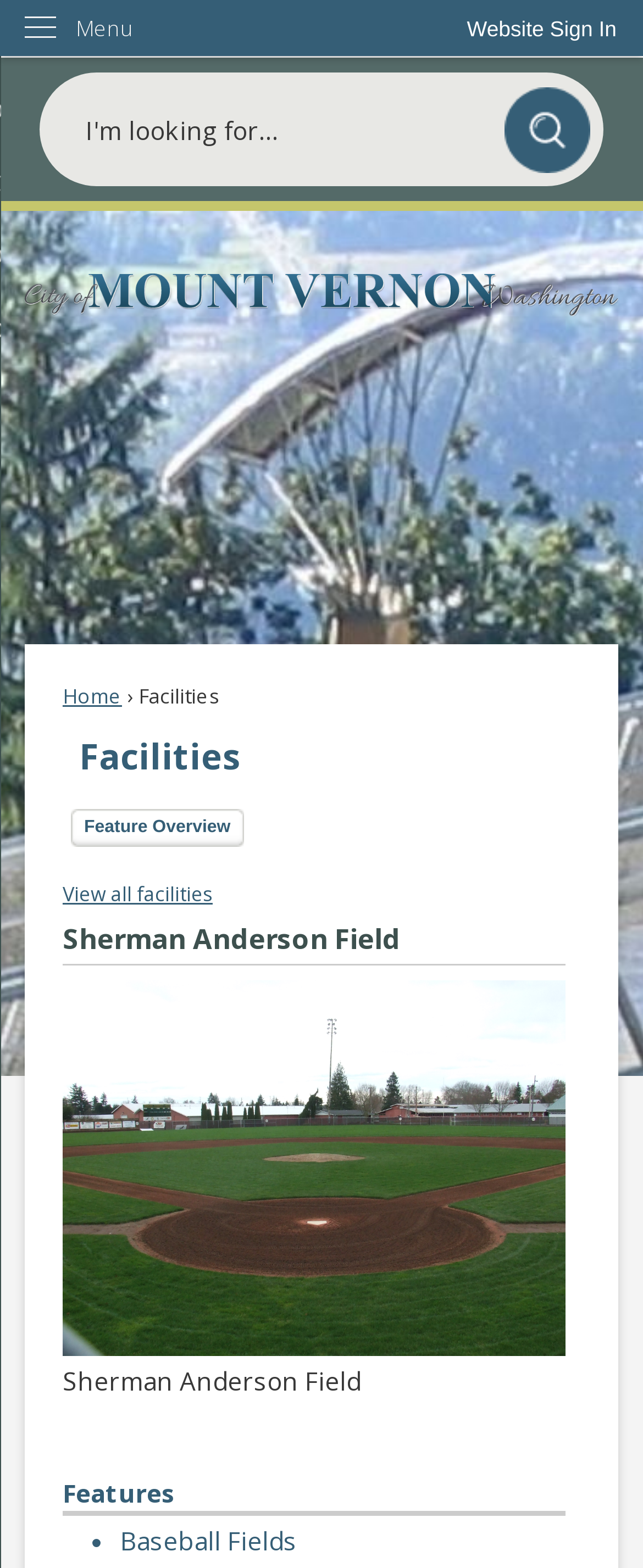Bounding box coordinates are specified in the format (top-left x, top-left y, bottom-right x, bottom-right y). All values are floating point numbers bounded between 0 and 1. Please provide the bounding box coordinate of the region this sentence describes: Feature Overview

[0.11, 0.516, 0.379, 0.541]